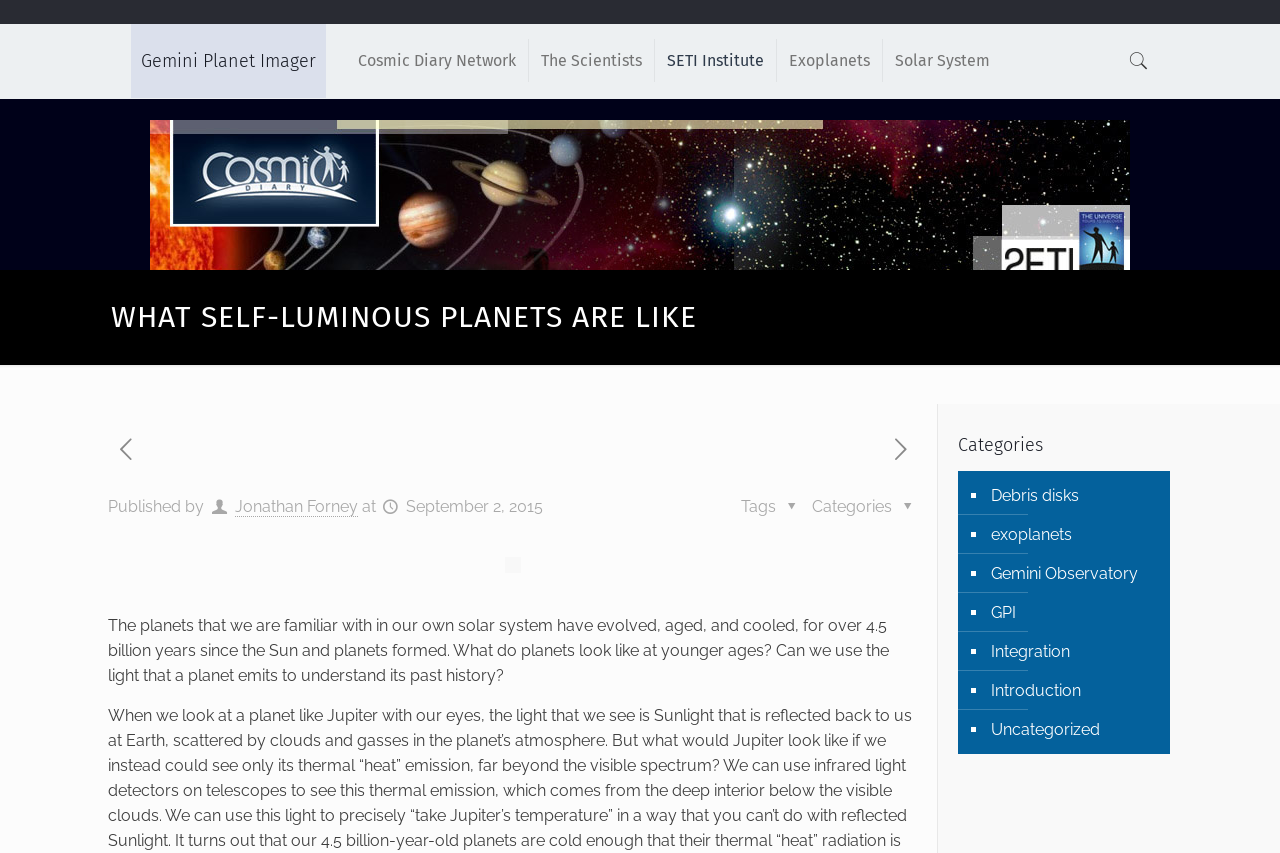Use the details in the image to answer the question thoroughly: 
Who published the article?

The author of the article is mentioned below the main heading, where it says 'Published by' followed by the name 'Jonathan Forney', which is a link.